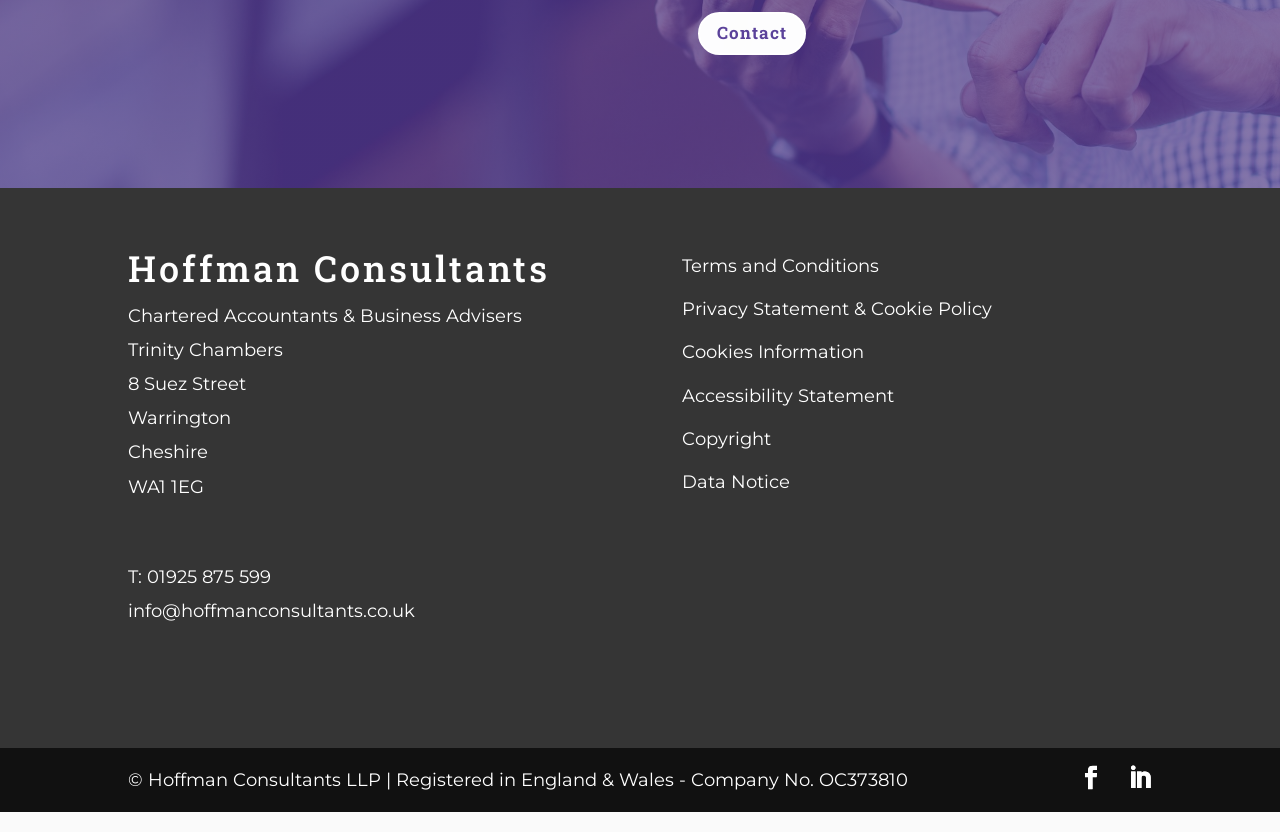Show the bounding box coordinates of the region that should be clicked to follow the instruction: "Call 01925 875 599."

[0.115, 0.68, 0.212, 0.707]